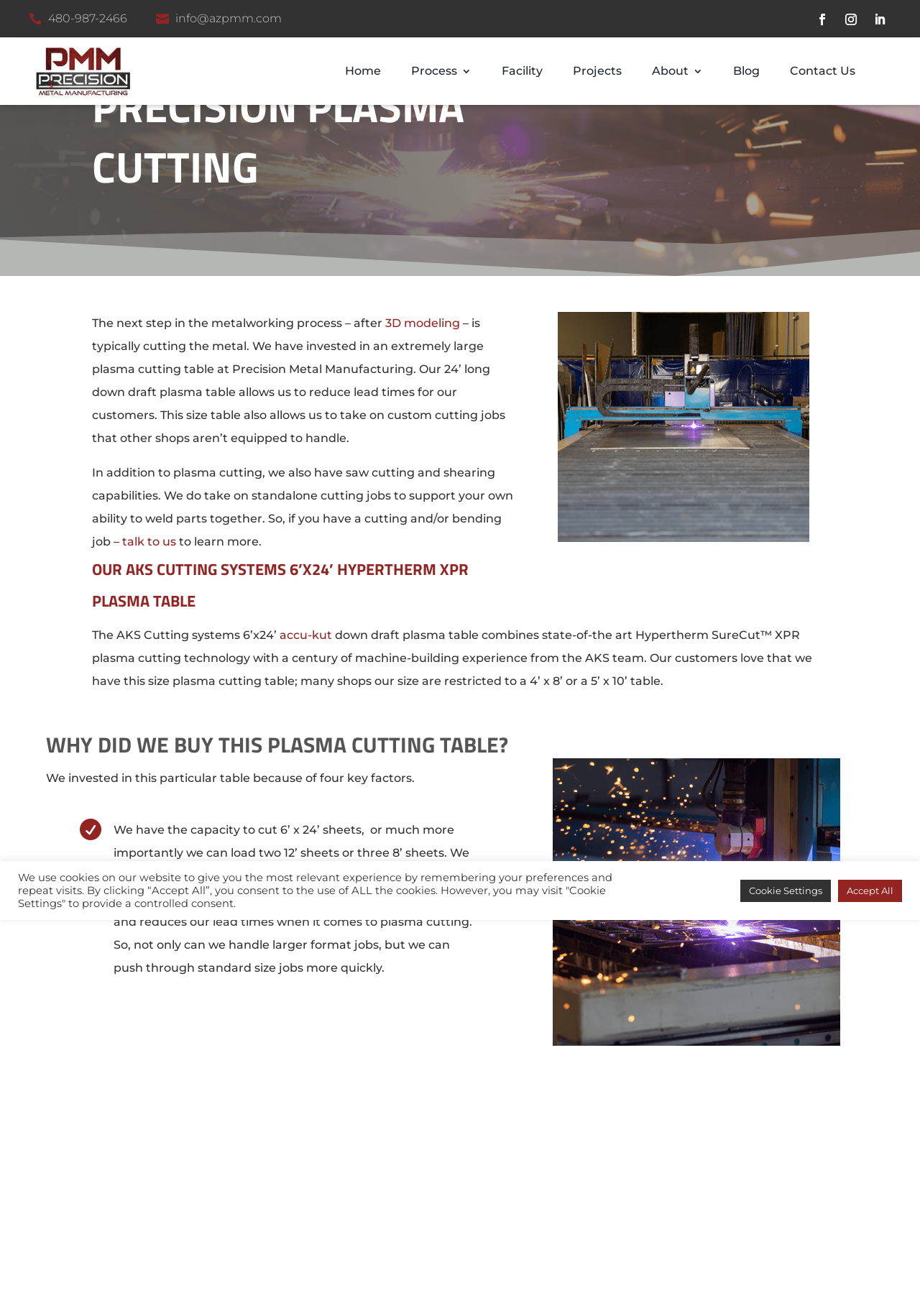What is the name of the company?
Please provide a comprehensive answer based on the contents of the image.

The name of the company is displayed as a link at the top of the webpage, and is also mentioned in the text as 'Precision Metal Manufacturing'.